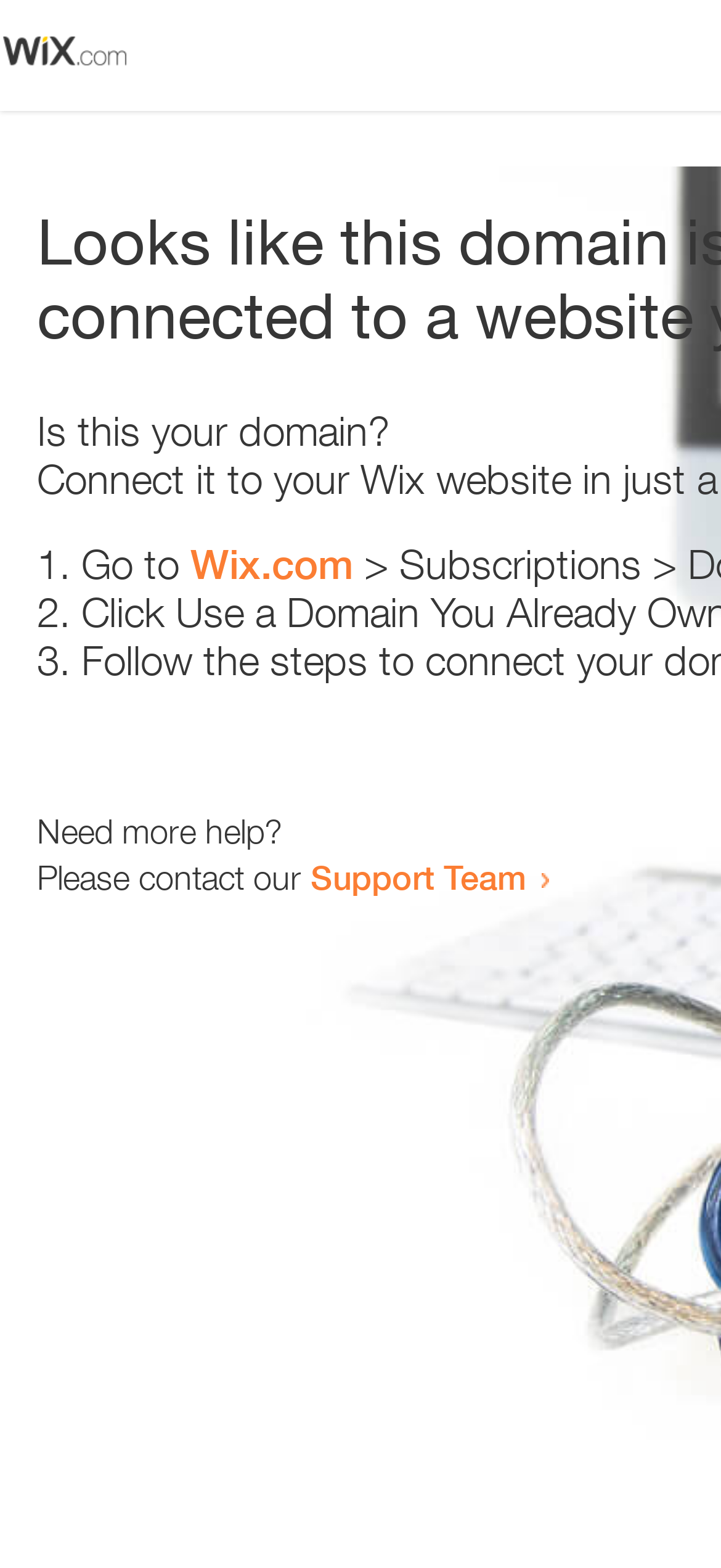Please give a one-word or short phrase response to the following question: 
Who to contact for more help?

Support Team